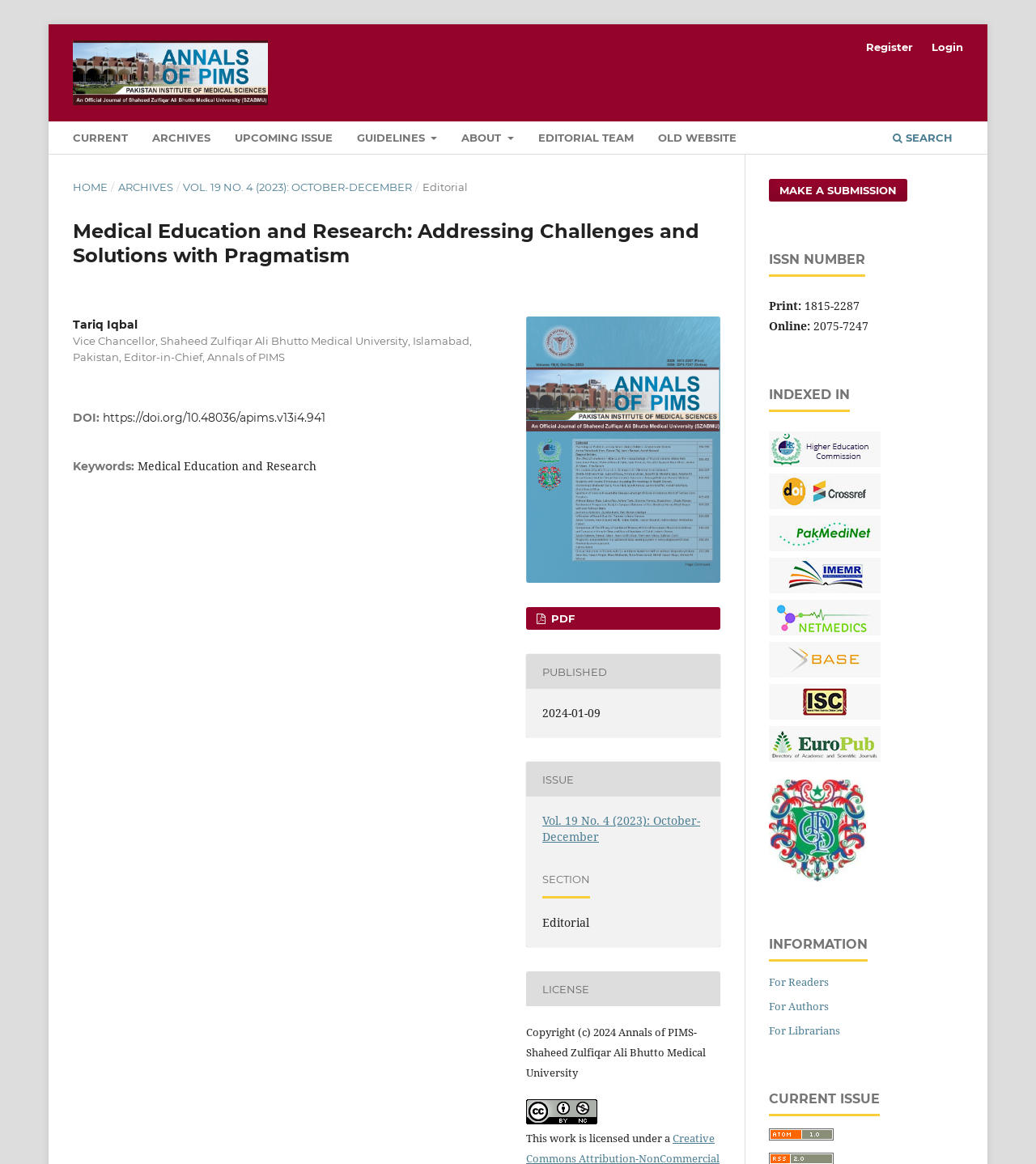Answer the following query with a single word or phrase:
What is the license of the work?

Creative Commons License